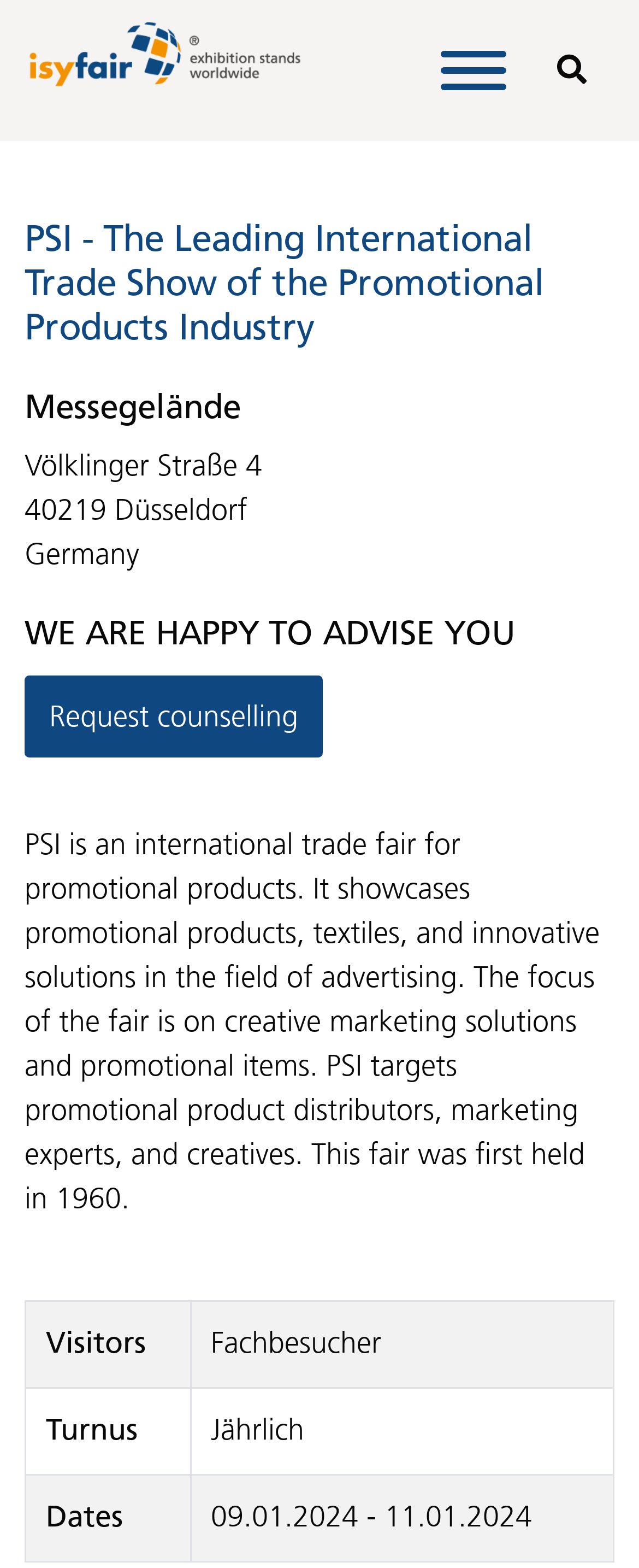Determine the bounding box coordinates of the UI element that matches the following description: "Request counselling". The coordinates should be four float numbers between 0 and 1 in the format [left, top, right, bottom].

[0.038, 0.431, 0.505, 0.483]